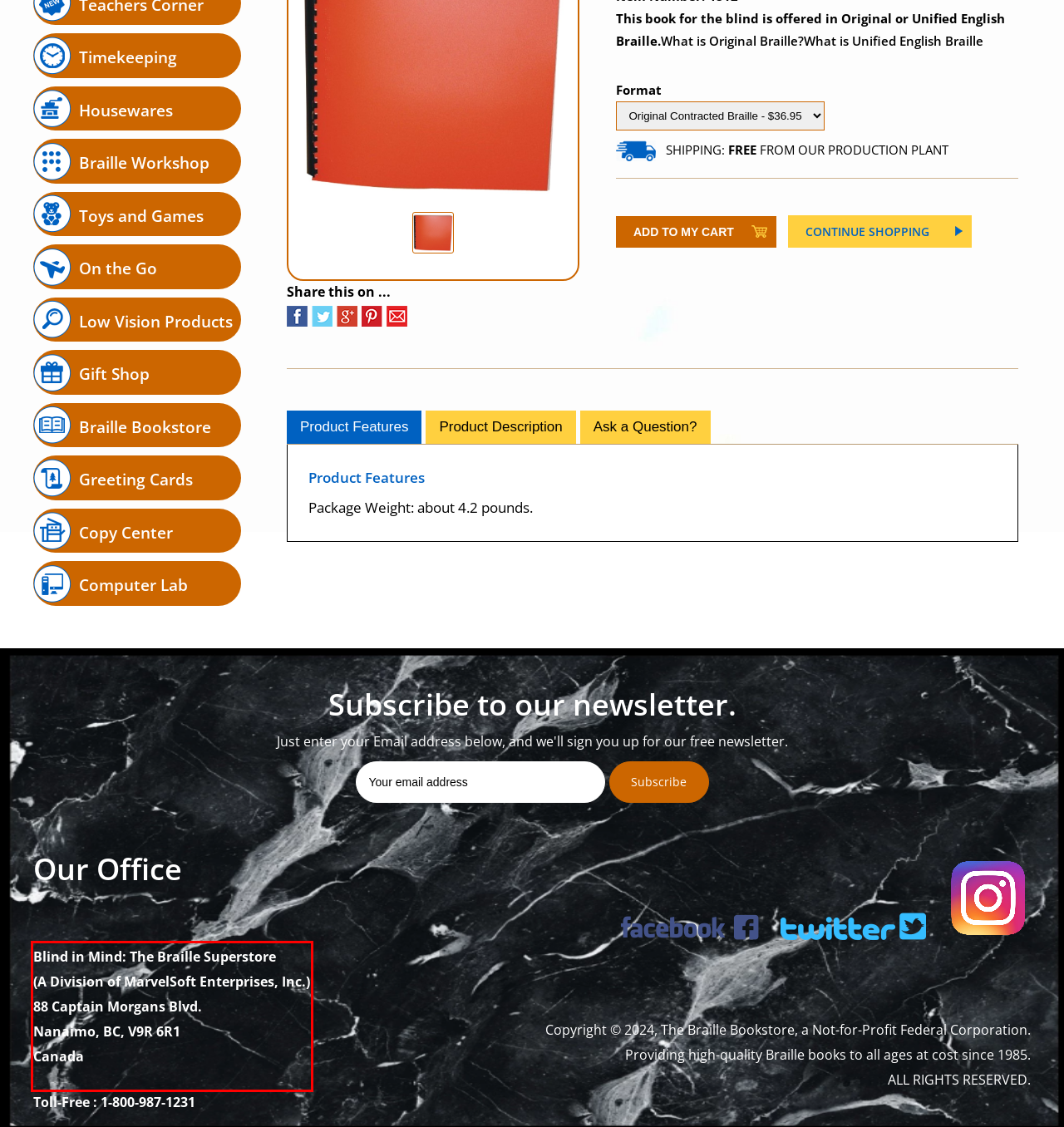Identify the text inside the red bounding box on the provided webpage screenshot by performing OCR.

Blind in Mind: The Braille Superstore (A Division of MarvelSoft Enterprises, Inc.) 88 Captain Morgans Blvd. Nanaimo, BC, V9R 6R1 Canada